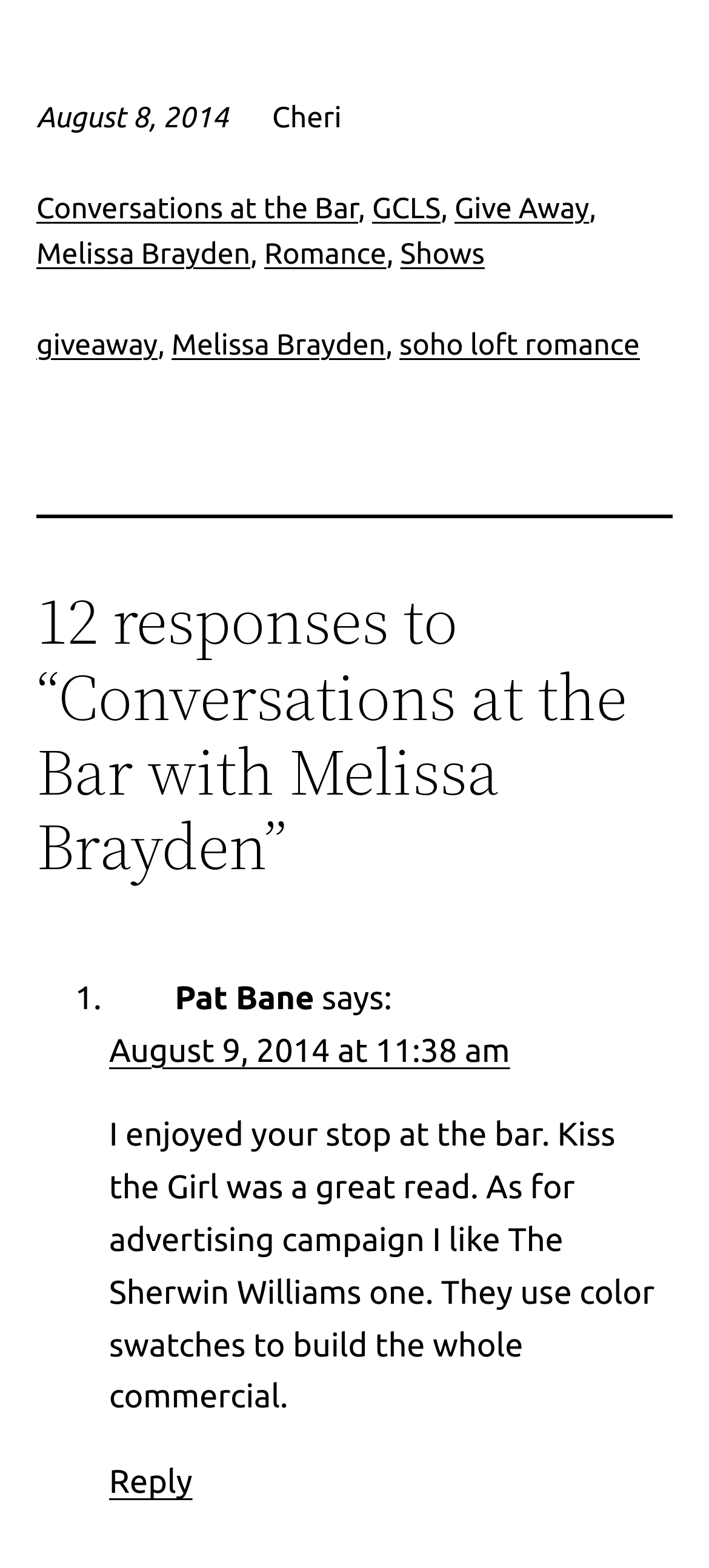Give a short answer to this question using one word or a phrase:
Who is the author mentioned in the blog post?

Melissa Brayden